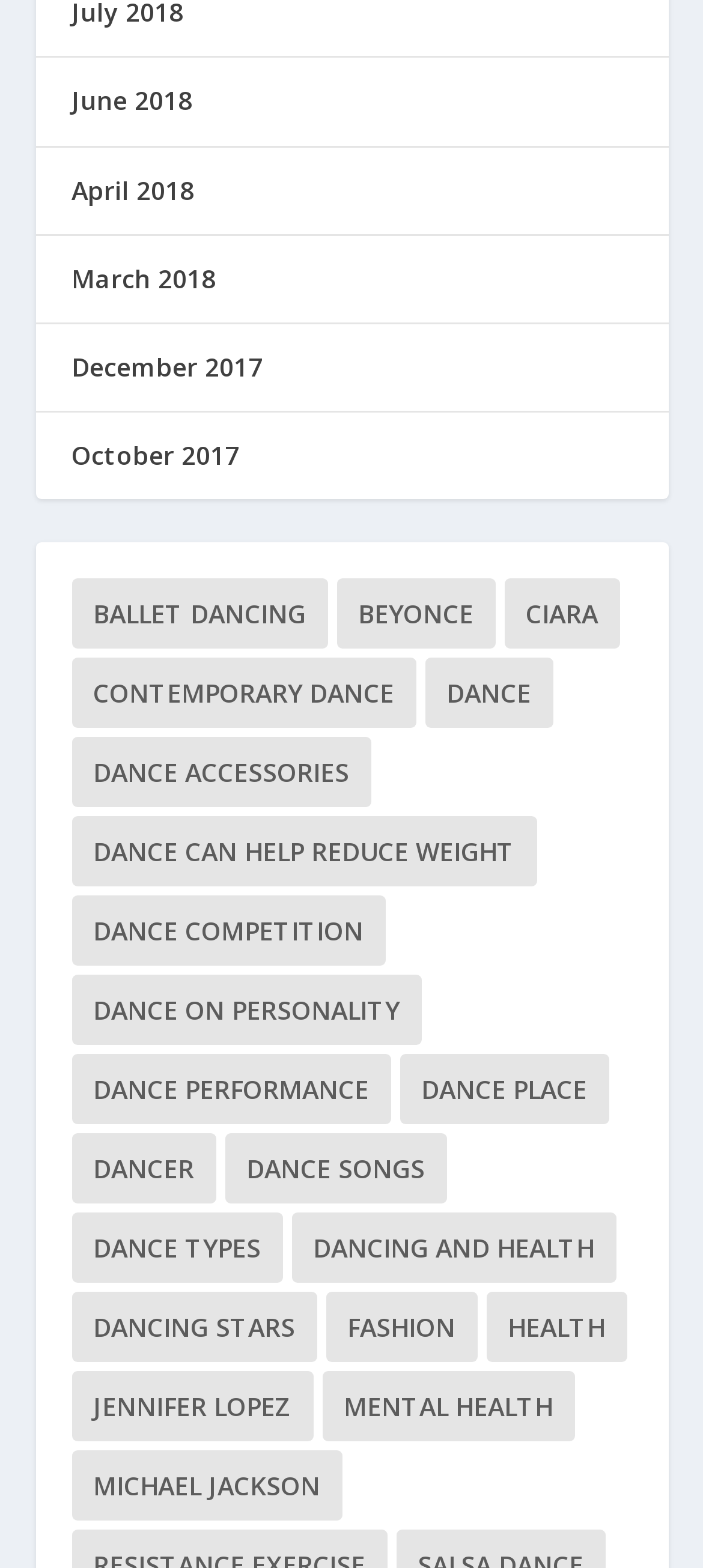Please respond to the question with a concise word or phrase:
What is the earliest month listed?

June 2018